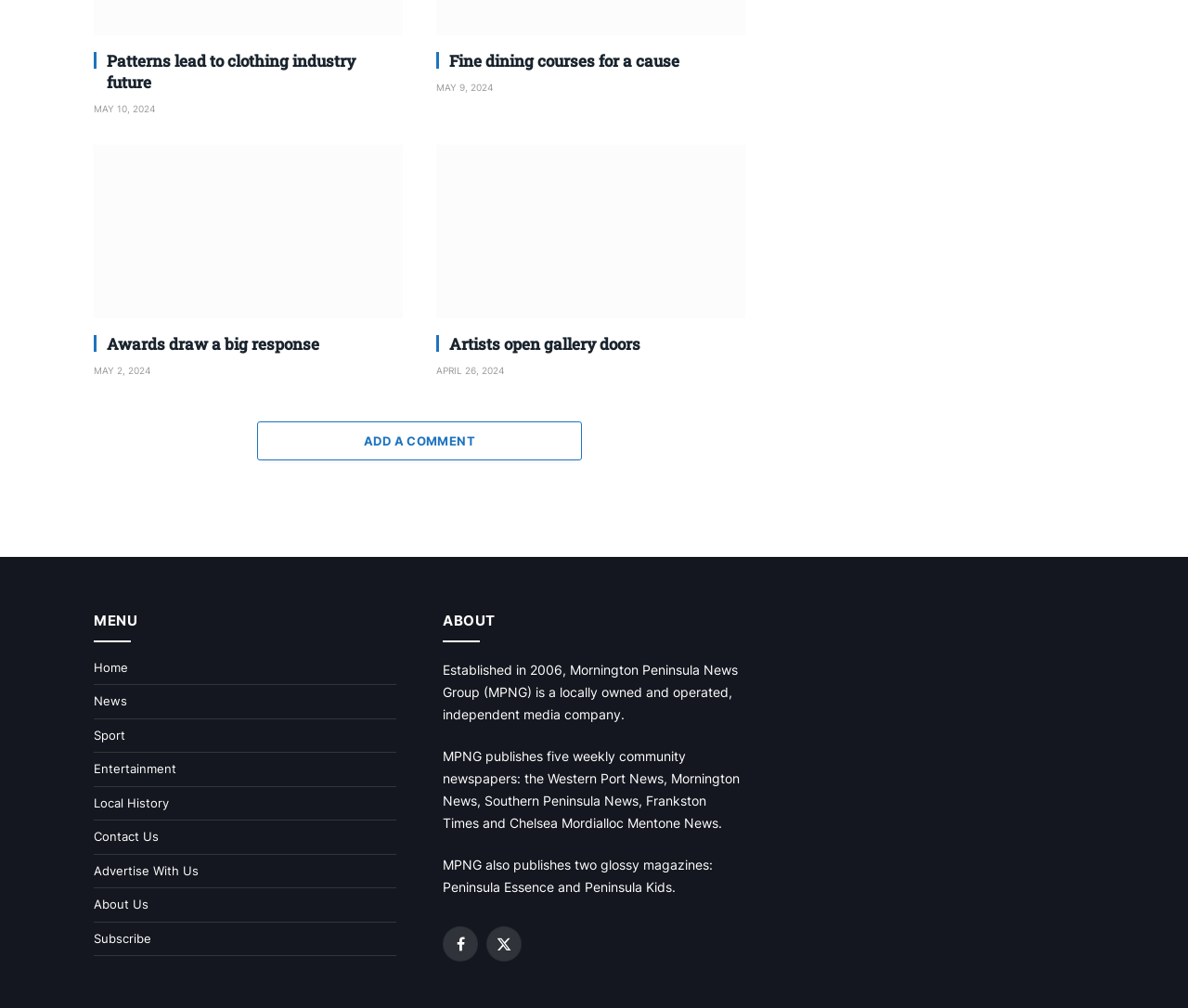Extract the bounding box coordinates of the UI element described by: "X (Twitter)". The coordinates should include four float numbers ranging from 0 to 1, e.g., [left, top, right, bottom].

[0.409, 0.919, 0.439, 0.954]